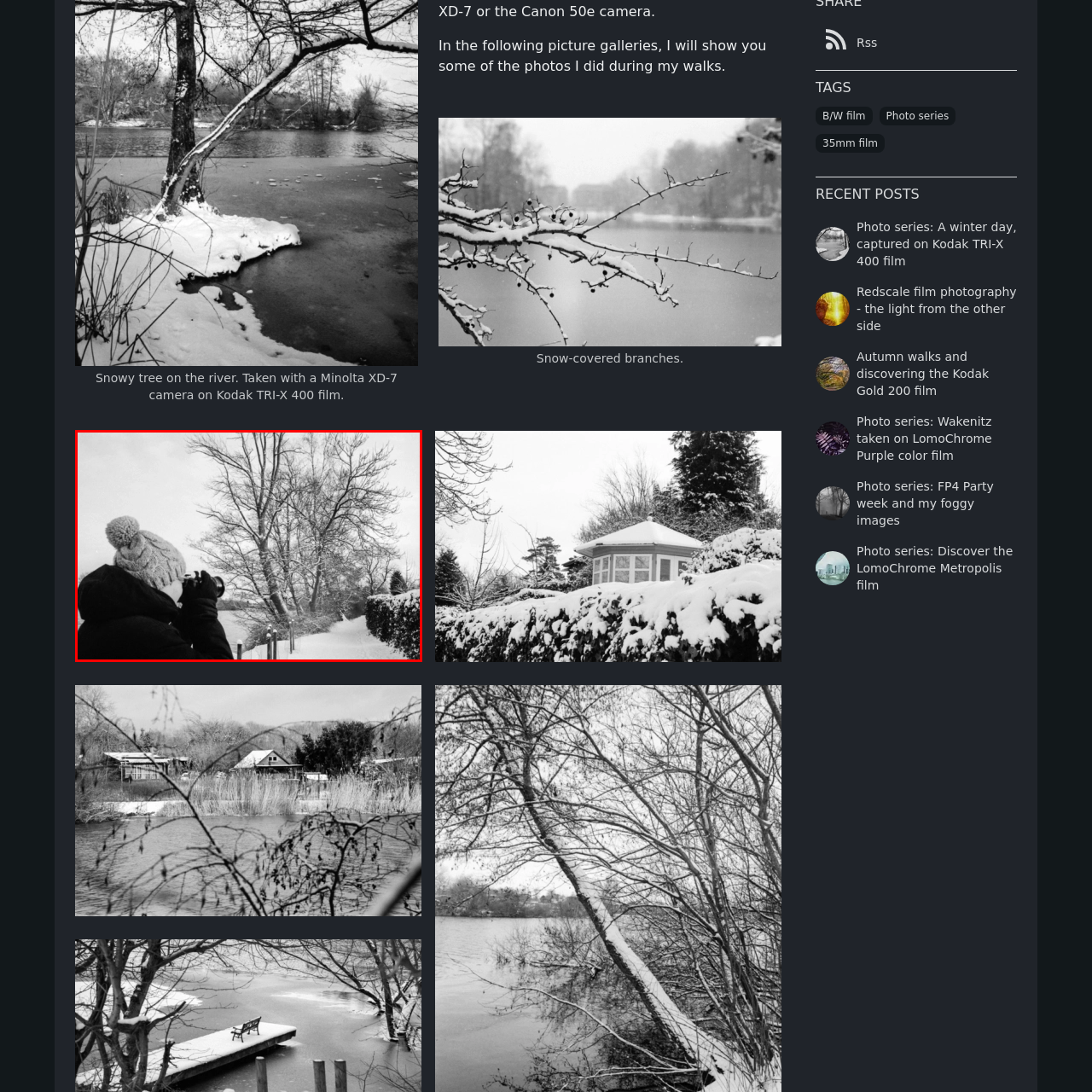Provide a thorough description of the scene depicted within the red bounding box.

In this striking black and white photograph, a photographer is captured mid-action as they embrace the serene beauty of a wintry landscape. Clad in a warm, dark coat and a cozy knitted hat adorned with a playful pom-pom, the individual holds a camera up to their eye, ready to capture the enchanting scene before them. Towering majestically in the background, a leafless tree dusted with snow stands out against the softly muted sky, its branches stretching outward. The path beside the tree is blanketed in fresh snow, inviting viewers to imagine the tranquility of a winter day. This image not only highlights the art of photography but also evokes a sense of calm and appreciation for nature's quiet elegance.